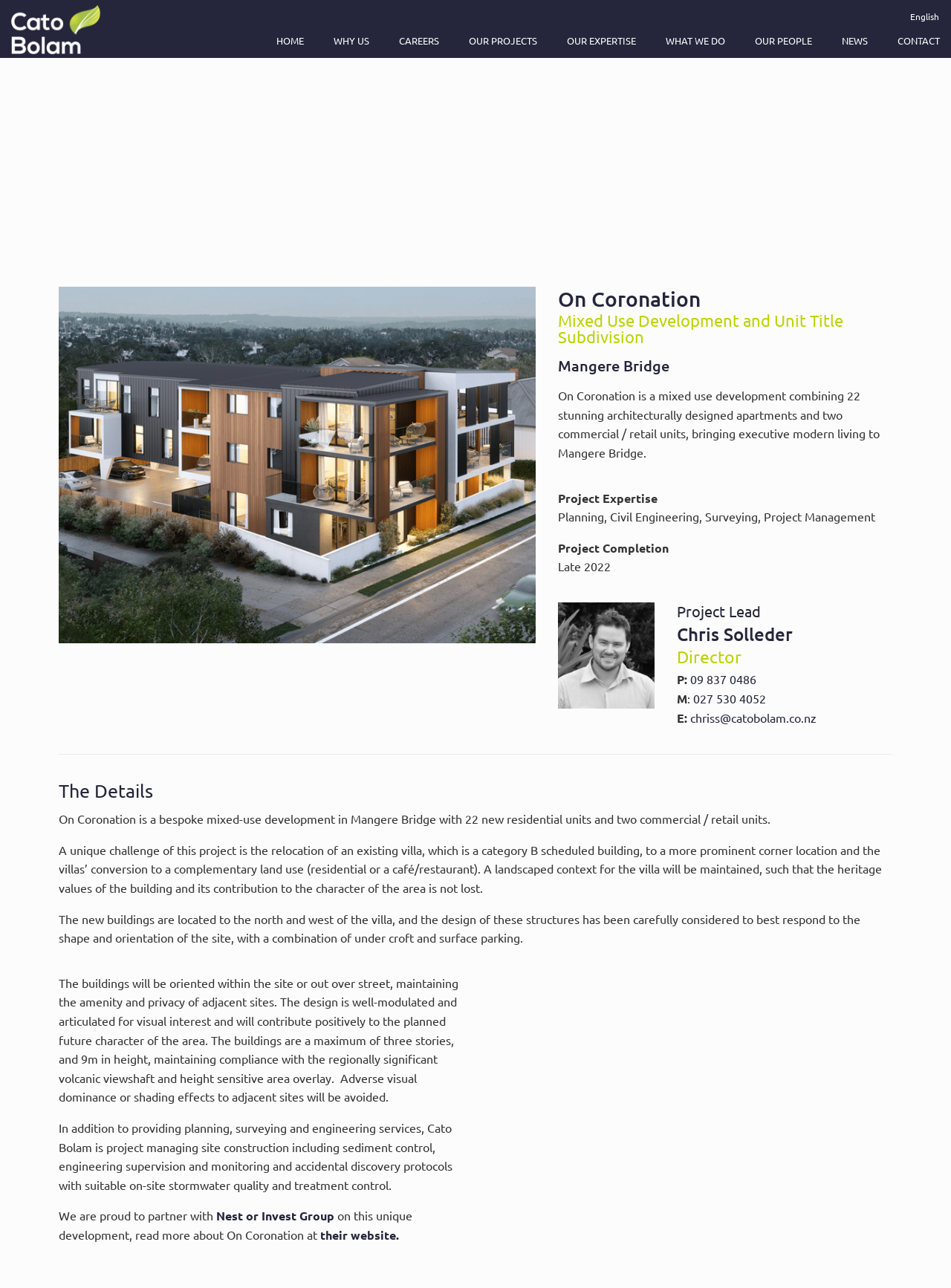Please give a concise answer to this question using a single word or phrase: 
What is the name of the project?

On Coronation